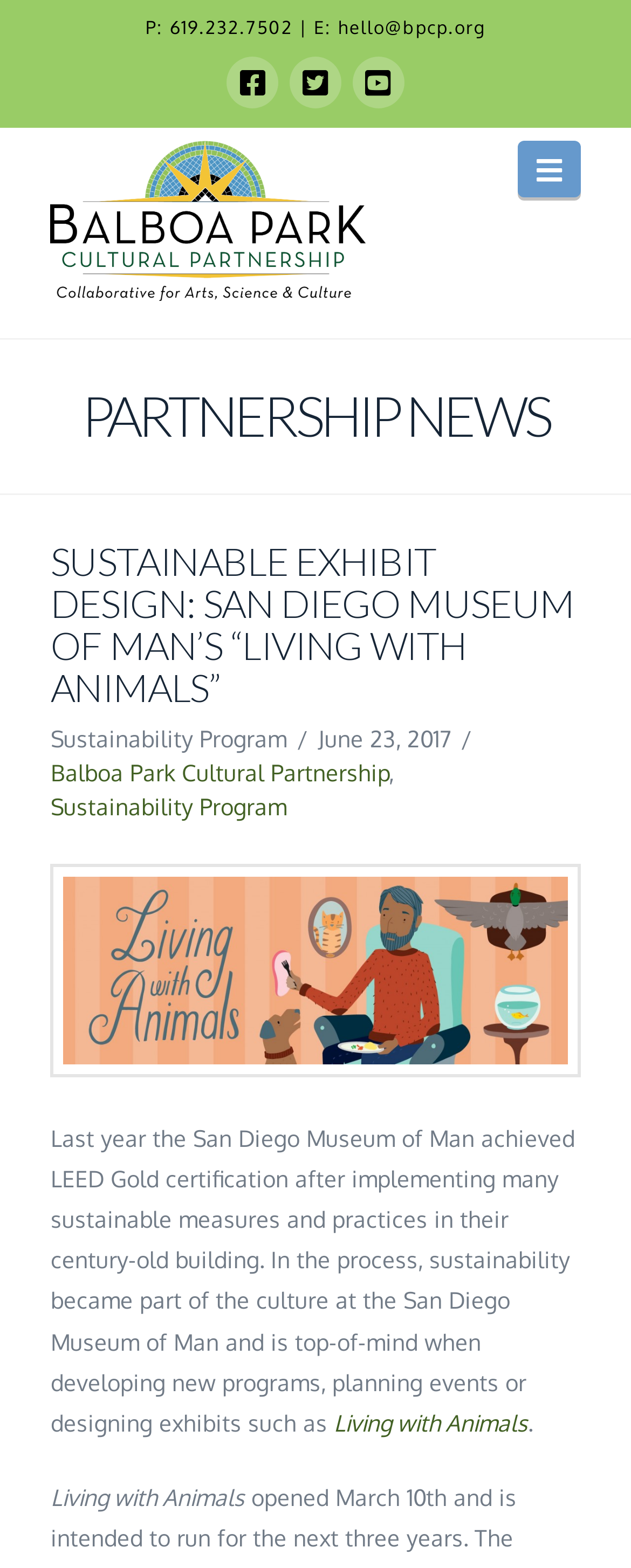Identify the bounding box coordinates of the area you need to click to perform the following instruction: "Send an email".

[0.536, 0.01, 0.769, 0.025]